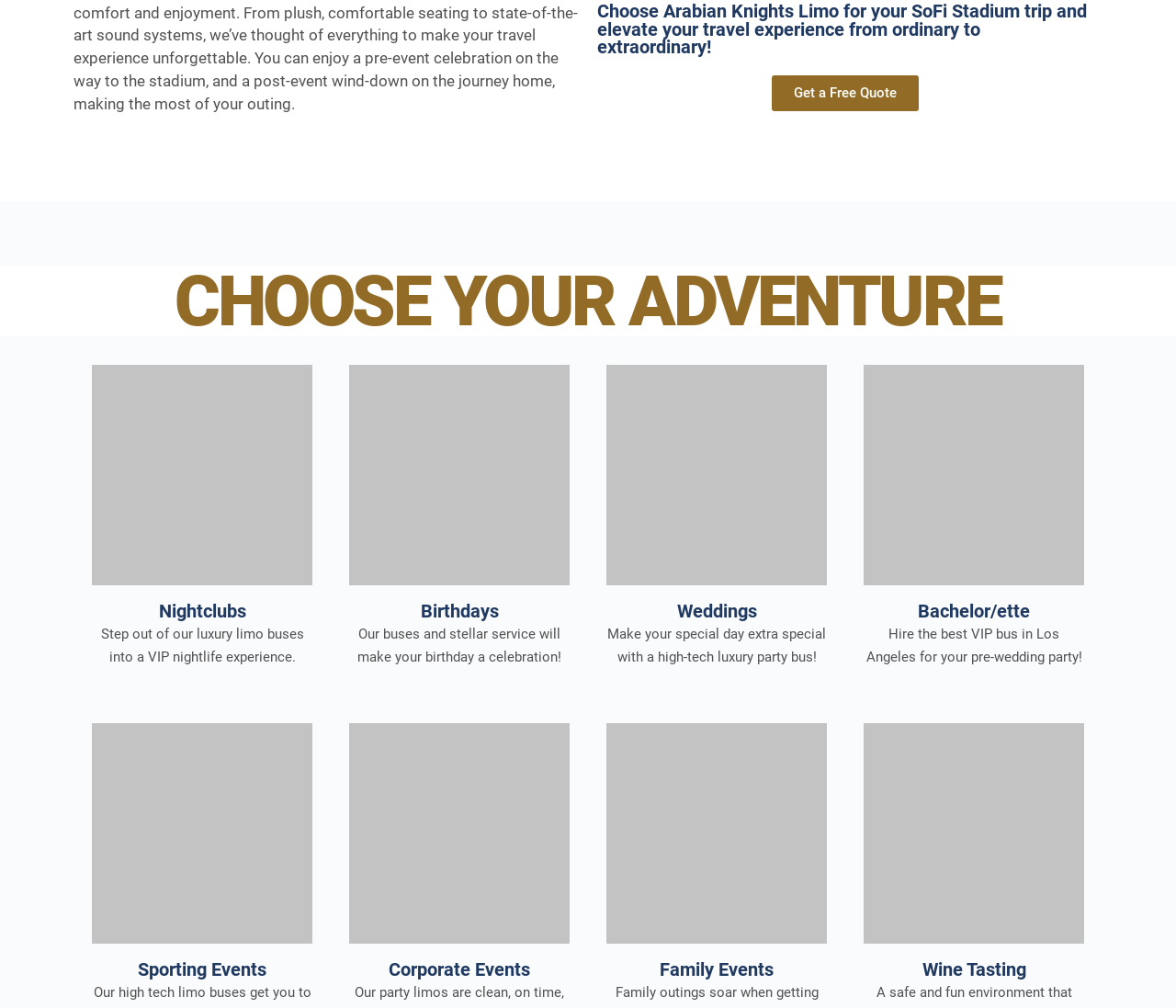Please reply with a single word or brief phrase to the question: 
What is the tone of the webpage?

Luxurious and celebratory